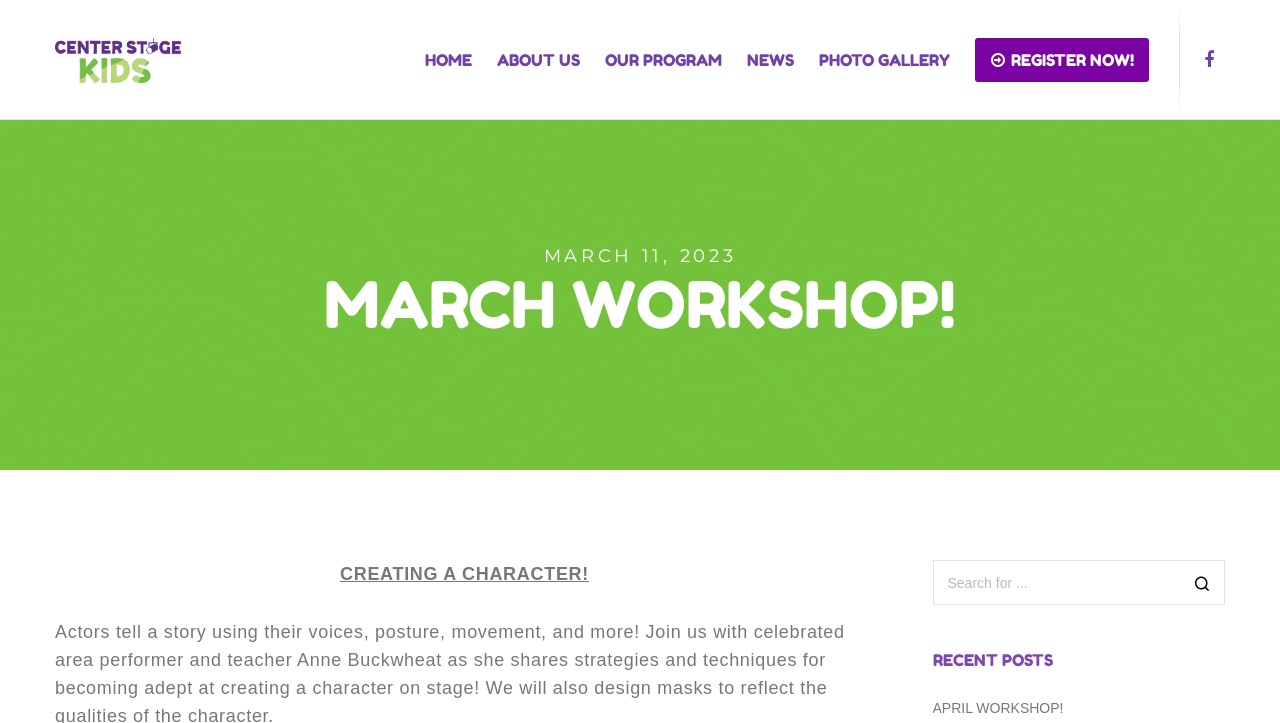What is the name of the organization?
Based on the image, answer the question in a detailed manner.

I found the name of the organization by looking at the link element with the content 'Center Stage Kids' which is located at [0.043, 0.083, 0.141, 0.145] and also has an associated image with the same name